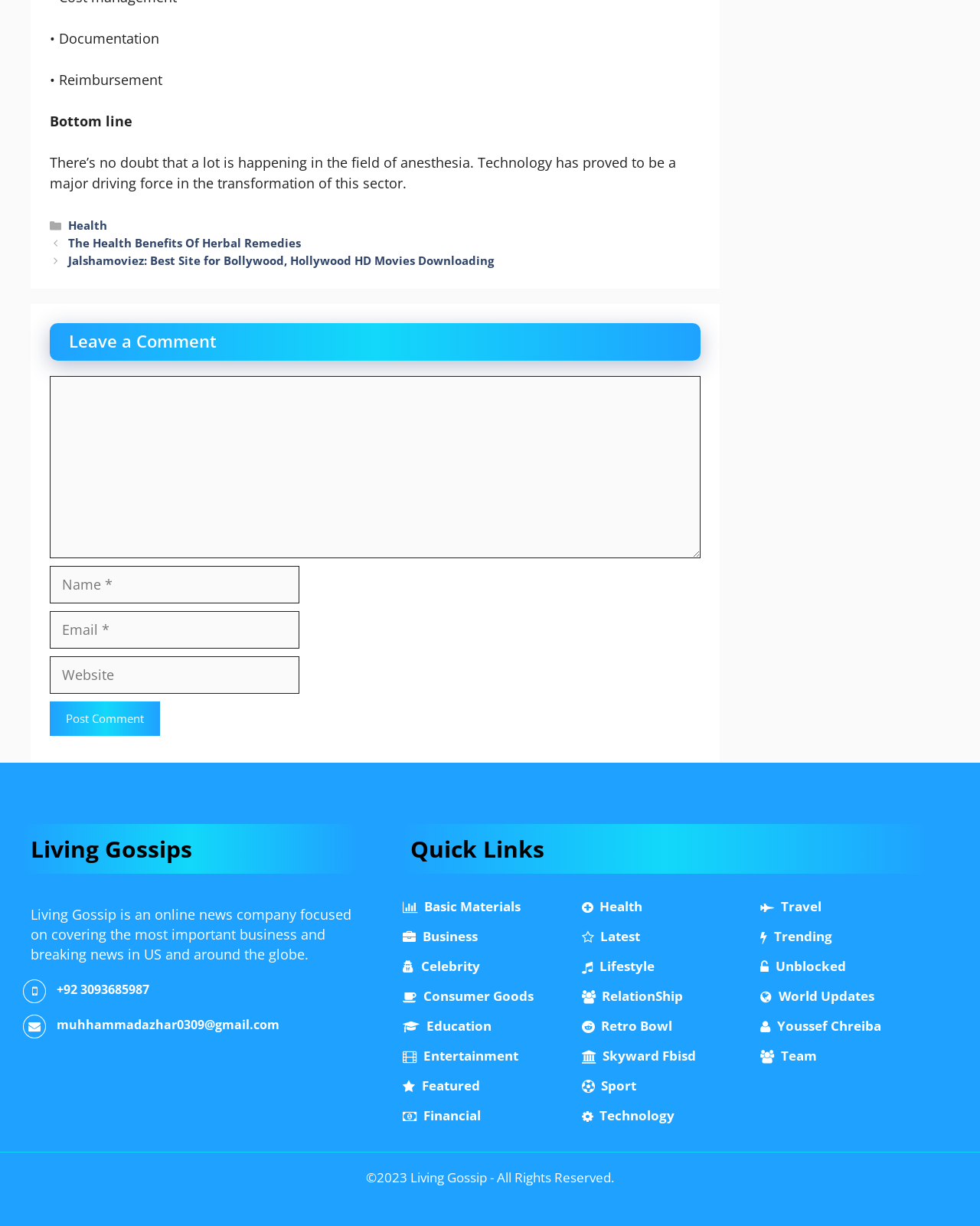What is the copyright year mentioned at the bottom of the webpage?
Answer the question with as much detail as possible.

I found a static text '©2023 Living Gossip - All Rights Reserved.' at the bottom of the webpage, which indicates that the copyright year is 2023.